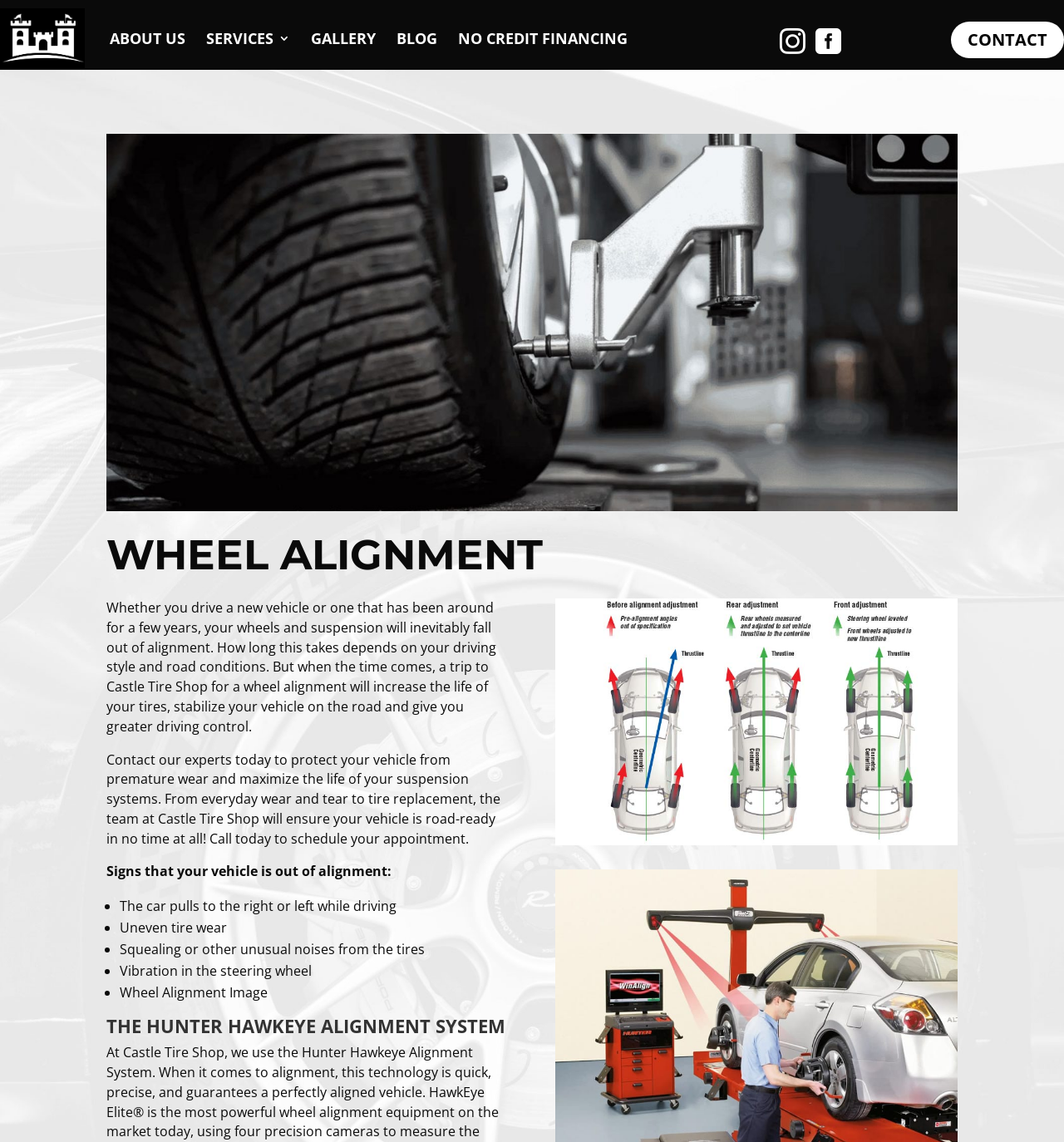Pinpoint the bounding box coordinates of the element to be clicked to execute the instruction: "Go to ABOUT US page".

[0.103, 0.006, 0.174, 0.061]